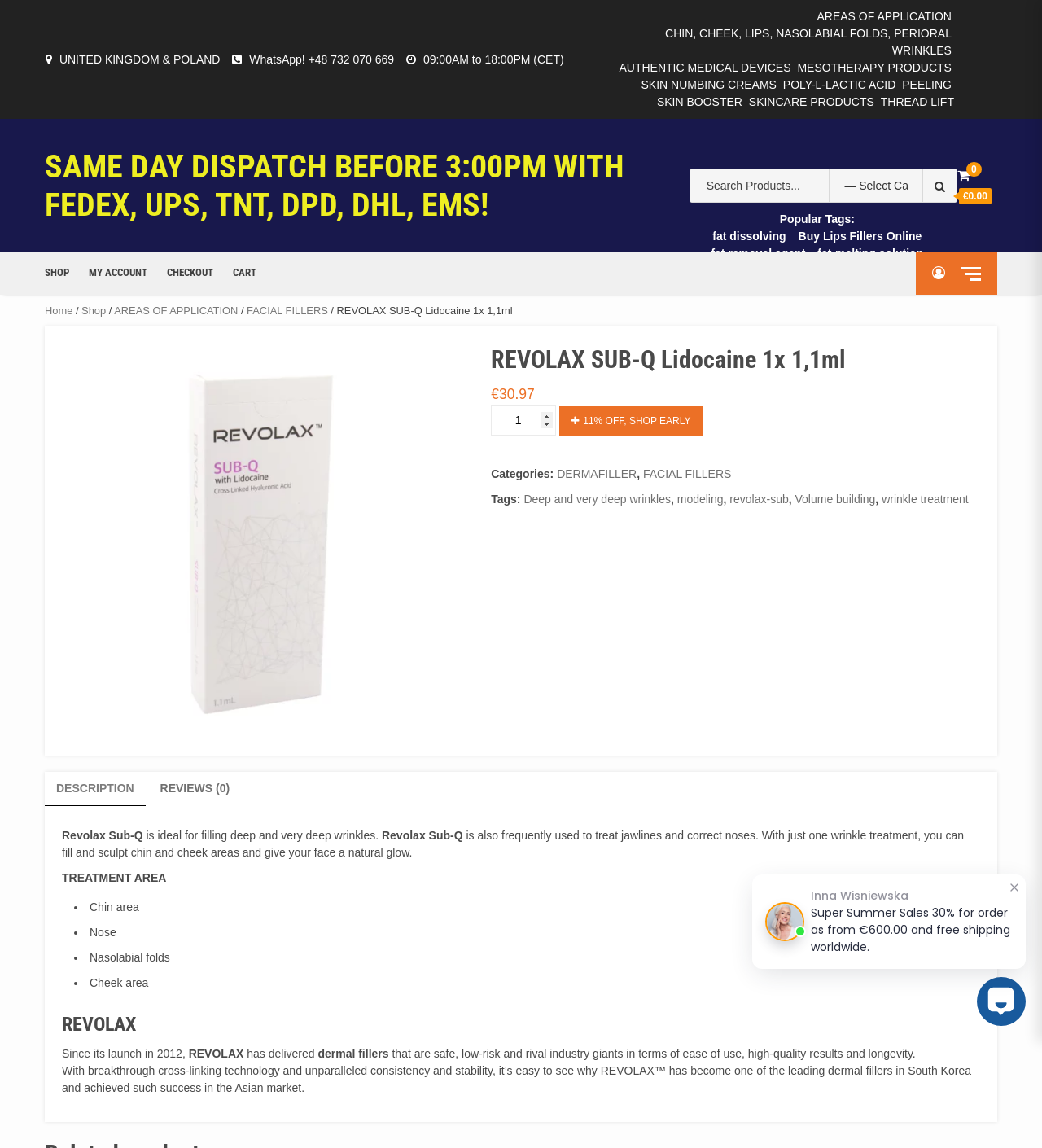Pinpoint the bounding box coordinates of the element you need to click to execute the following instruction: "Go to shop page". The bounding box should be represented by four float numbers between 0 and 1, in the format [left, top, right, bottom].

[0.043, 0.23, 0.066, 0.244]